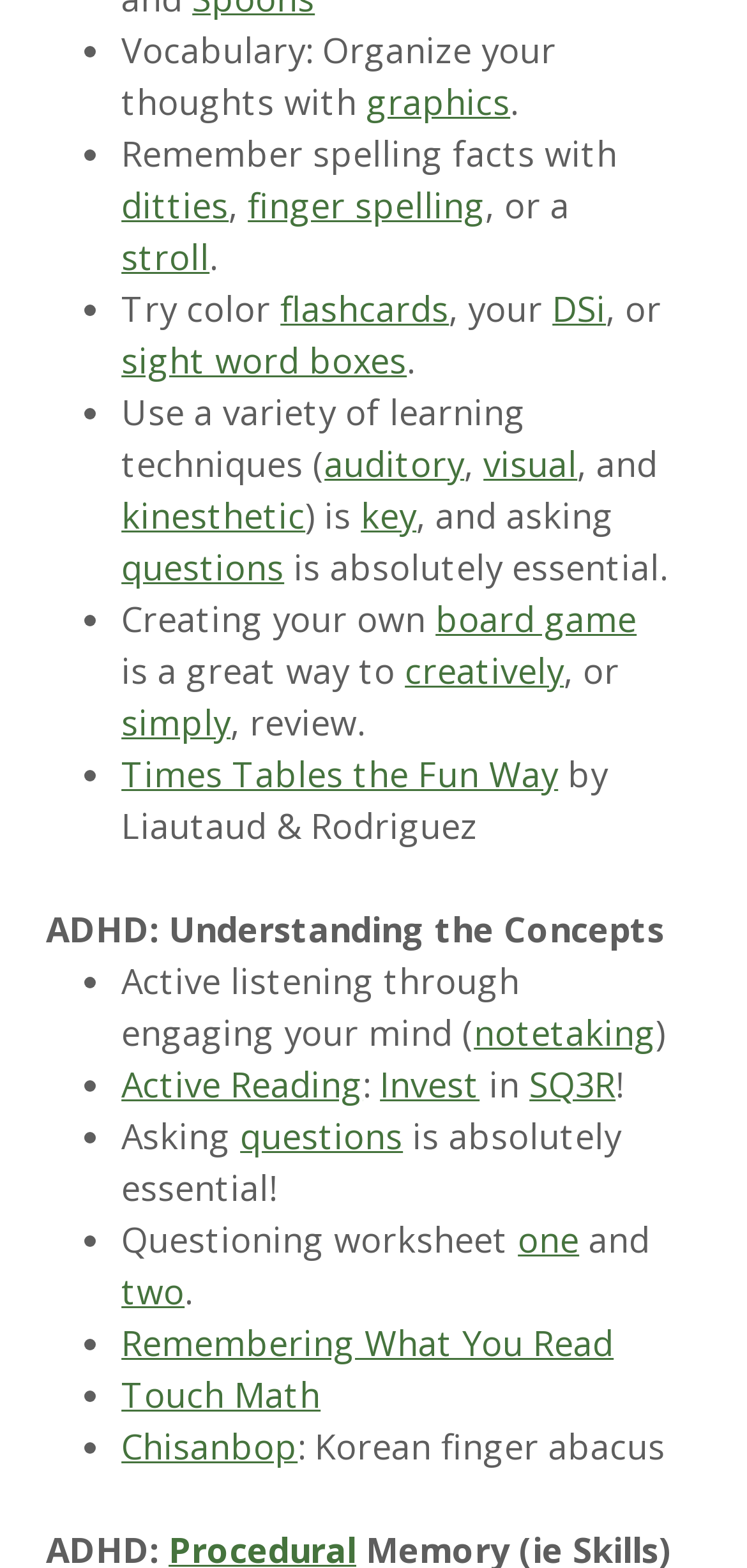Kindly provide the bounding box coordinates of the section you need to click on to fulfill the given instruction: "Learn about 'Touch Math'".

[0.163, 0.874, 0.429, 0.903]